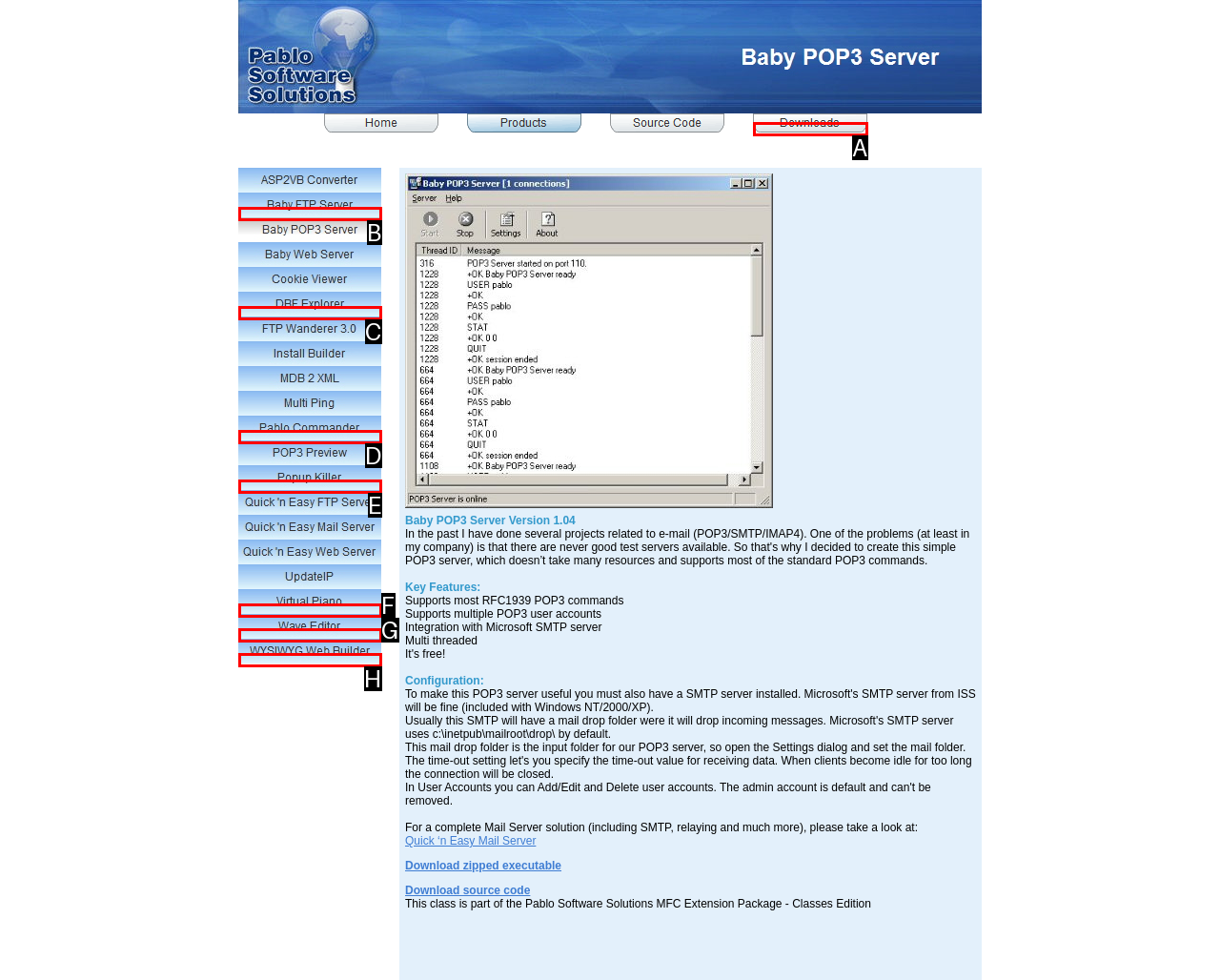Identify the option that best fits this description: Details
Answer with the appropriate letter directly.

None